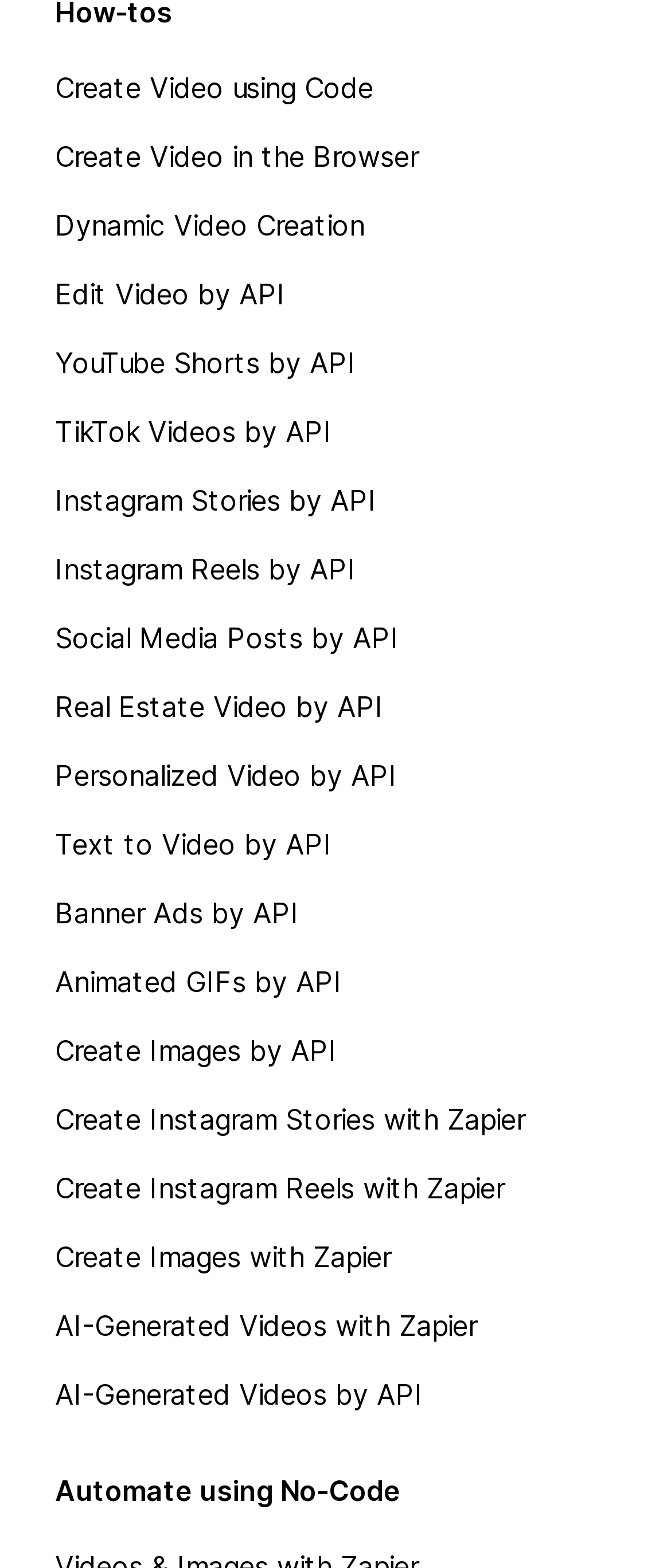Locate the bounding box coordinates of the clickable part needed for the task: "Create a video using code".

[0.082, 0.034, 0.918, 0.077]